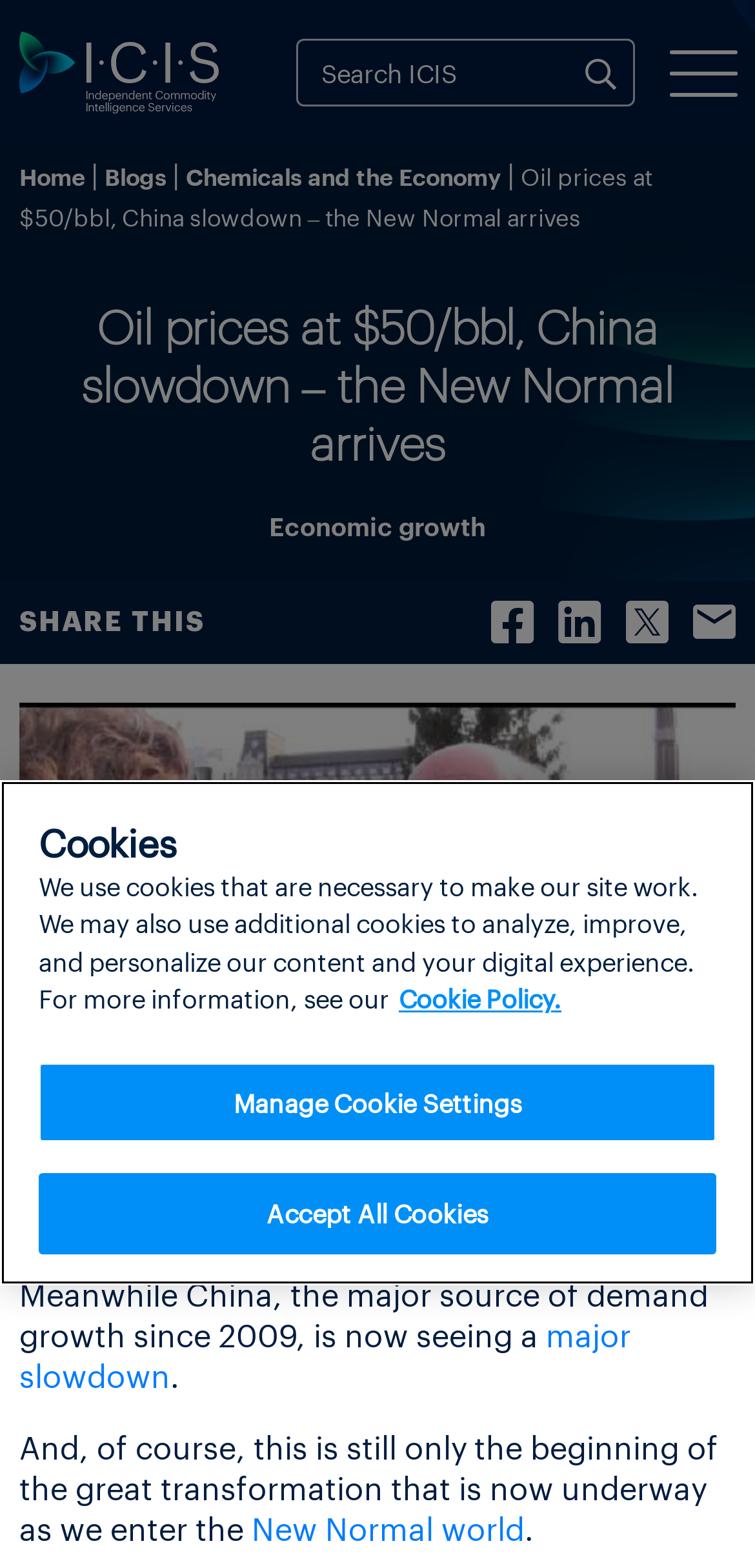What is the purpose of the 'Search ICIS' button?
Please provide a comprehensive answer based on the contents of the image.

The 'Search ICIS' button is located next to a textbox with the same label, suggesting that it is used to search for content within ICIS.